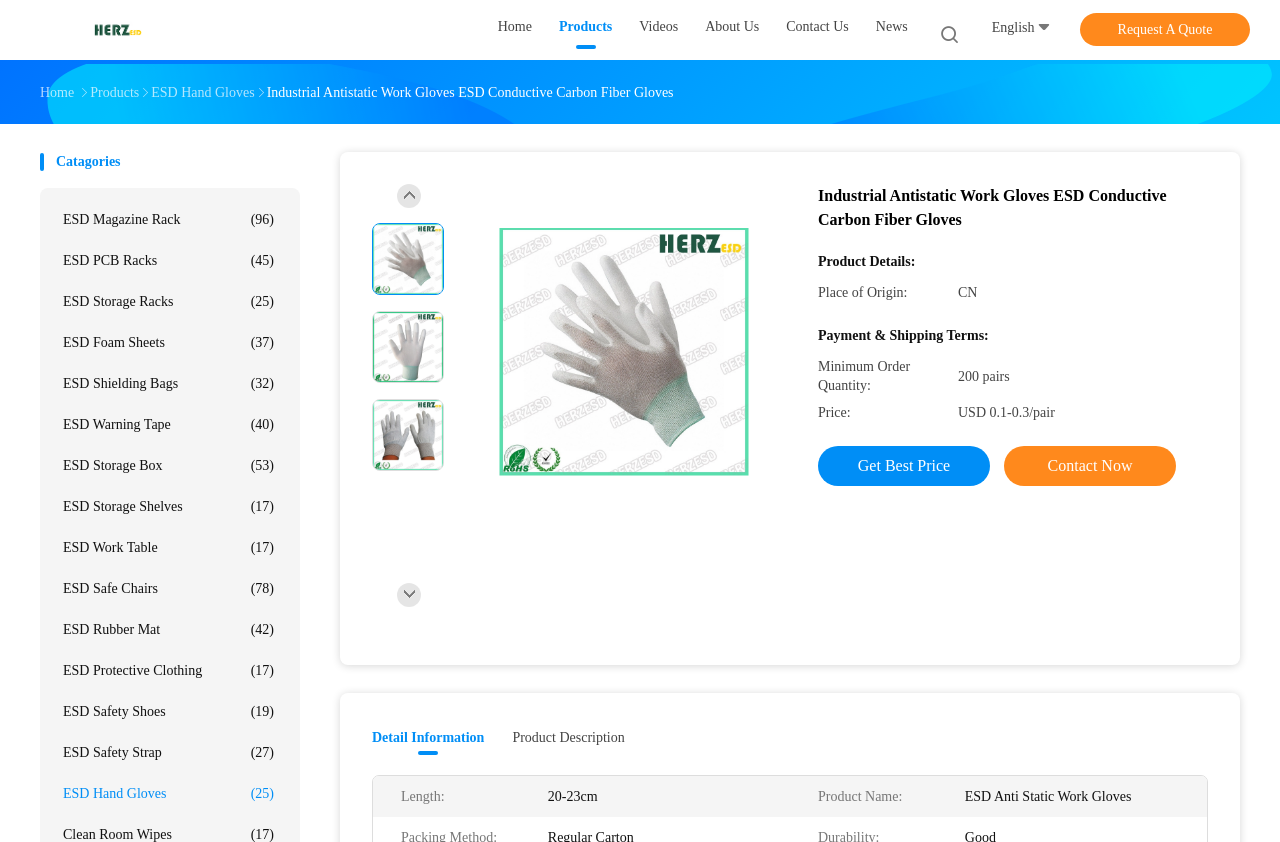What is the minimum order quantity?
Analyze the screenshot and provide a detailed answer to the question.

I found the minimum order quantity by looking at the table under 'Payment & Shipping Terms', where it says 'Minimum Order Quantity: 200 pairs'.